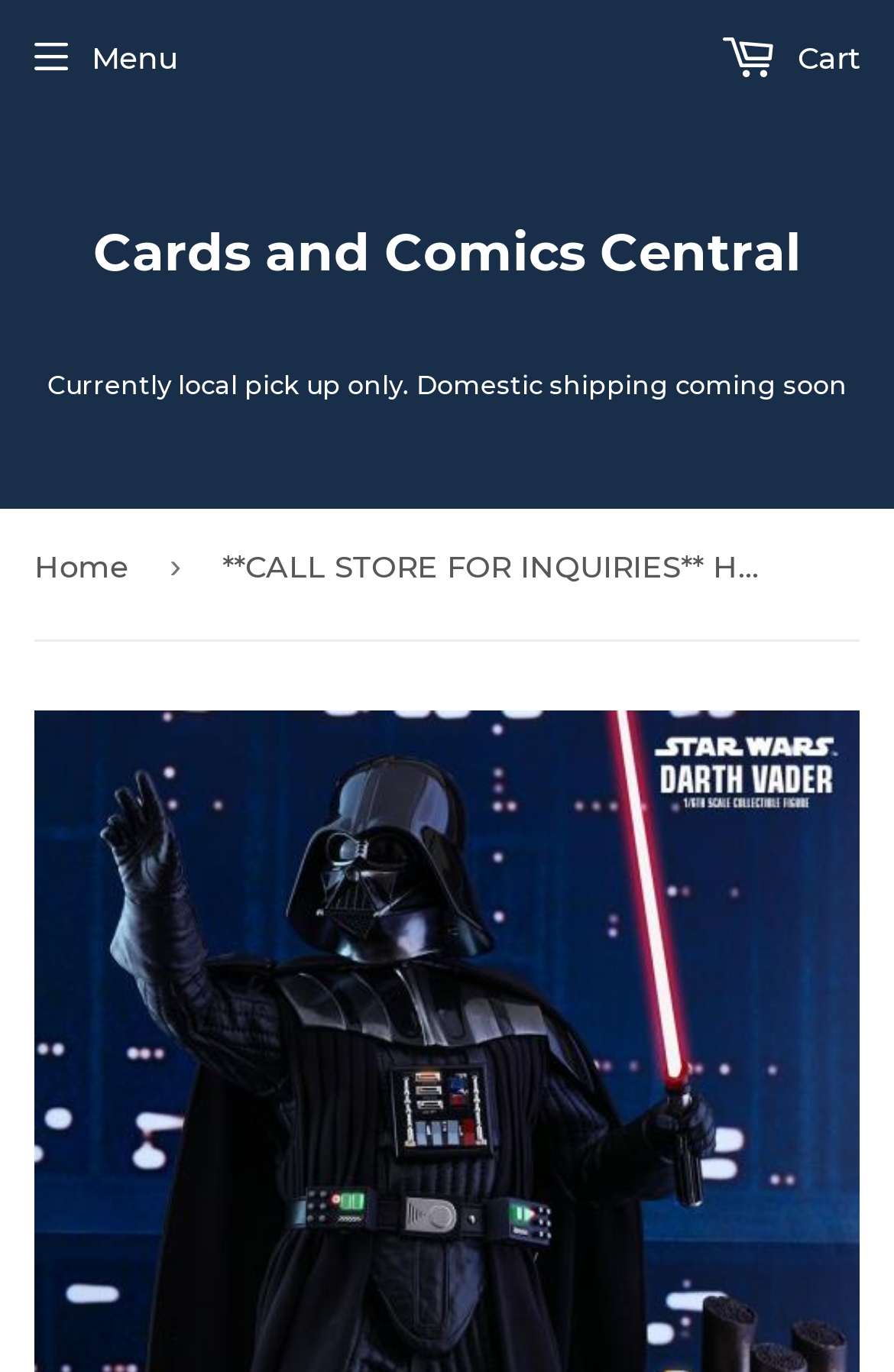Using the element description Home, predict the bounding box coordinates for the UI element. Provide the coordinates in (top-left x, top-left y, bottom-right x, bottom-right y) format with values ranging from 0 to 1.

[0.038, 0.371, 0.162, 0.456]